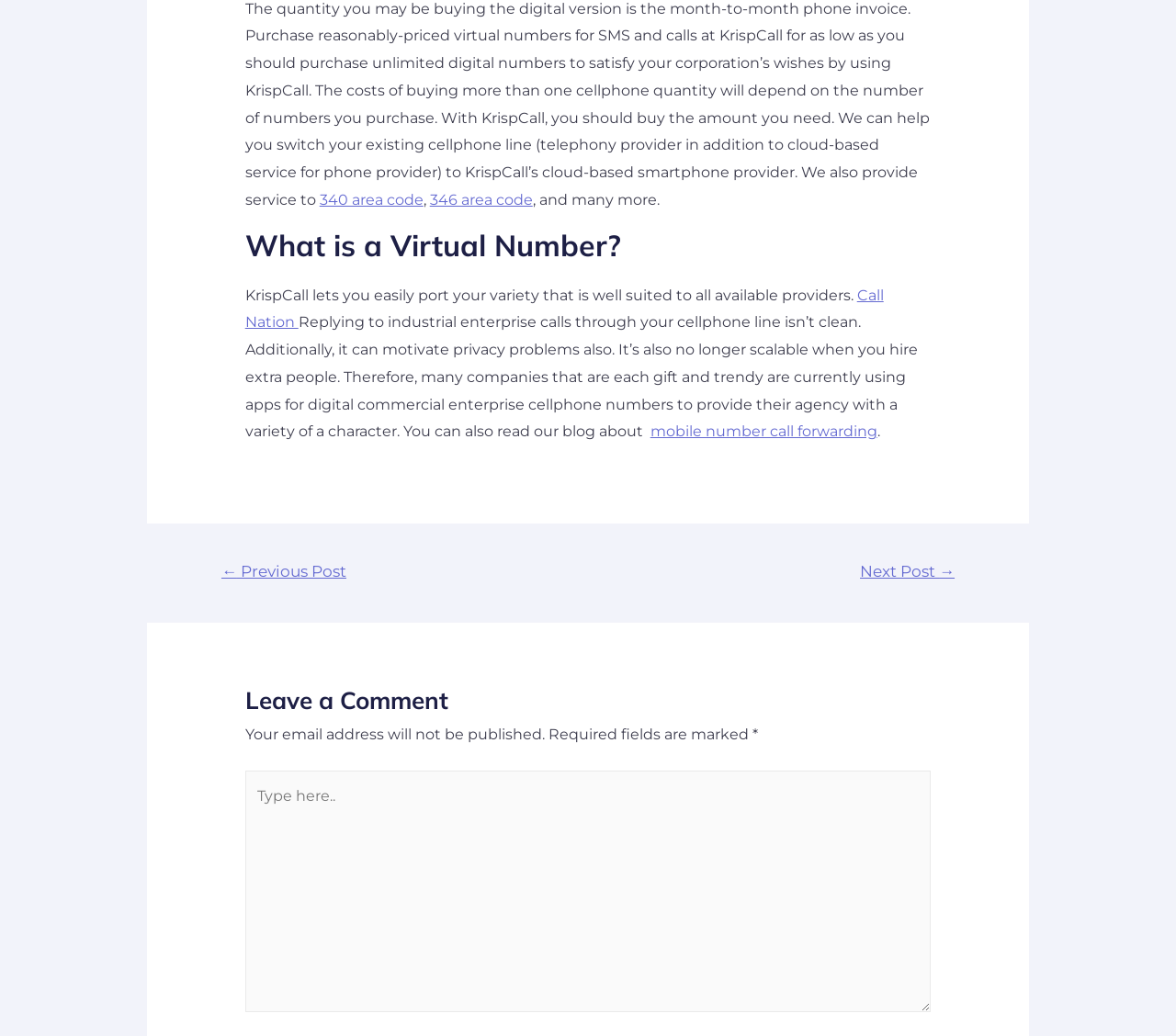Determine the bounding box coordinates of the UI element described by: "340 area code".

[0.272, 0.184, 0.36, 0.201]